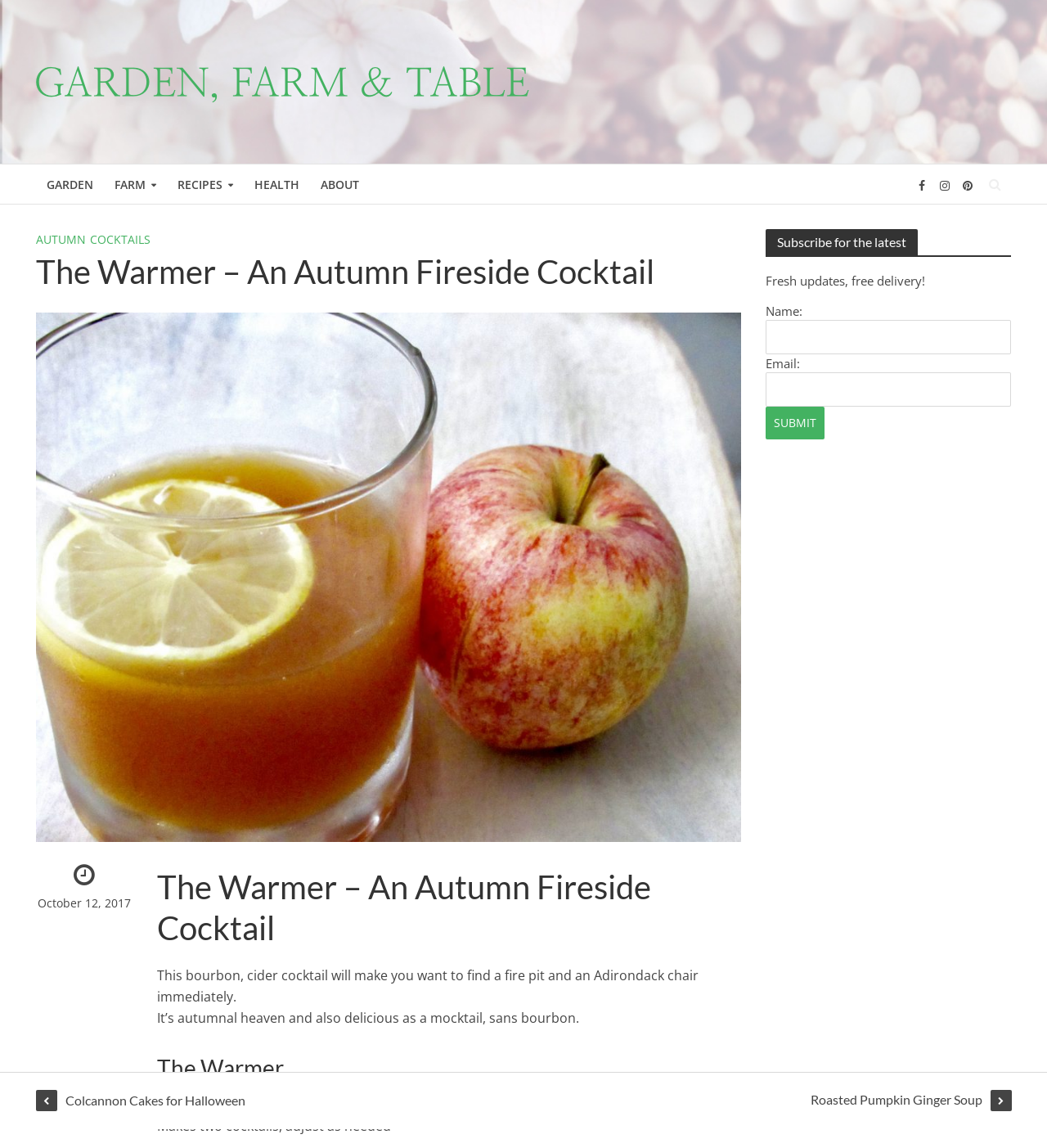Provide a short answer using a single word or phrase for the following question: 
What is the date of the article?

October 12, 2017